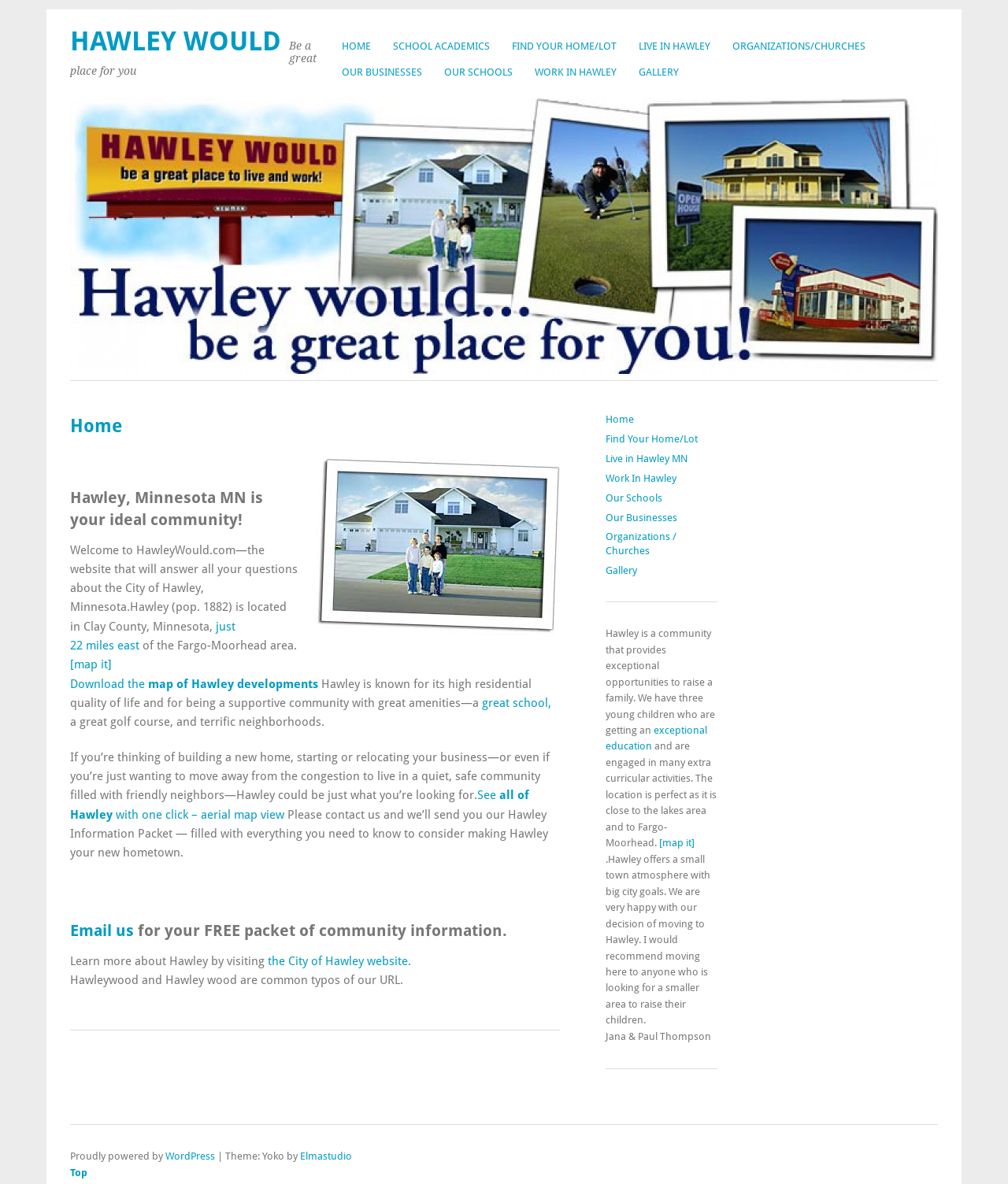What is the name of the school system in Hawley?
Please ensure your answer is as detailed and informative as possible.

The webpage mentions 'a great school' as one of the amenities in Hawley, implying that the school system in Hawley is of high quality.